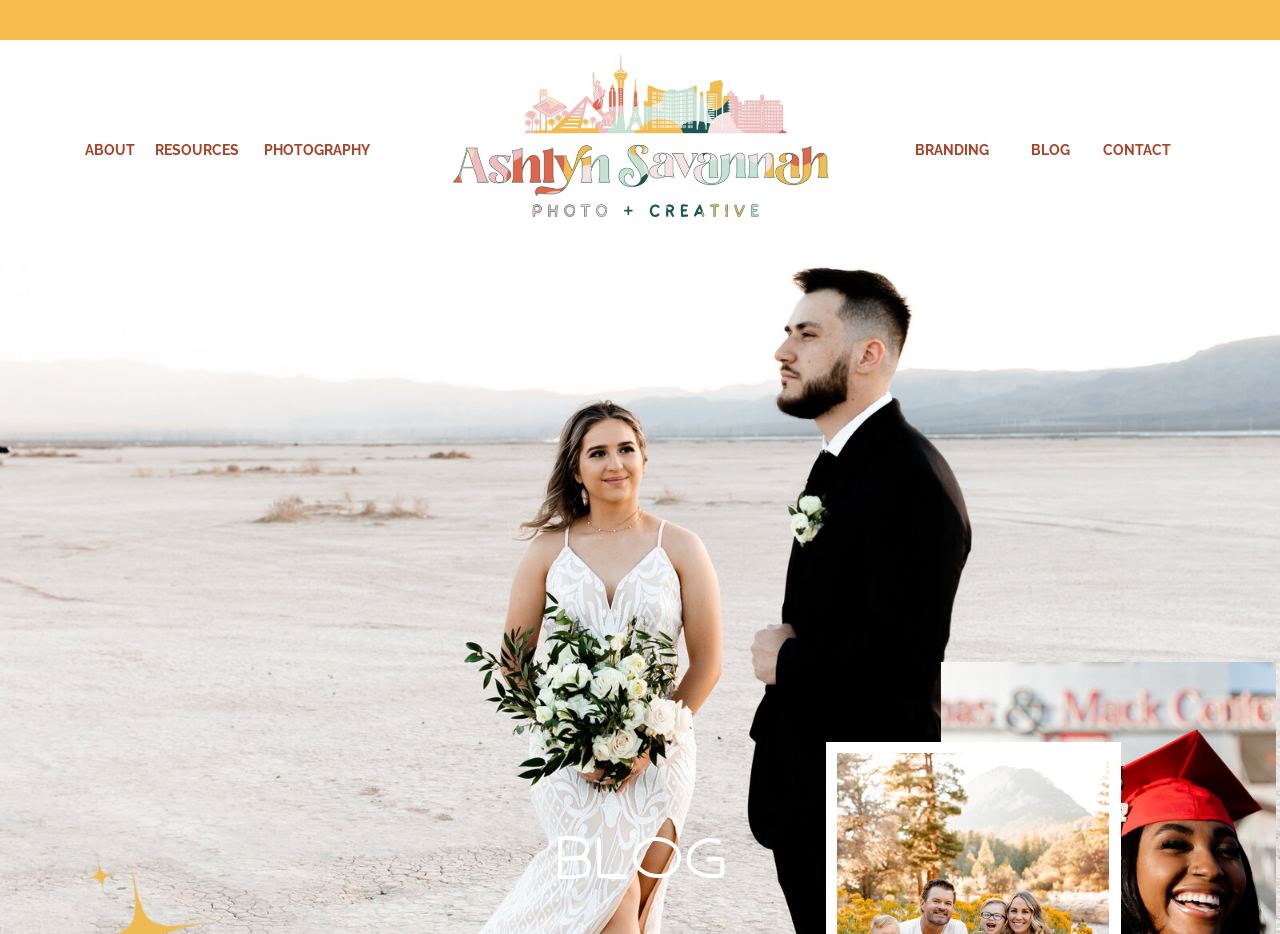Identify the title of the webpage and provide its text content.

CHECK IT OUT!